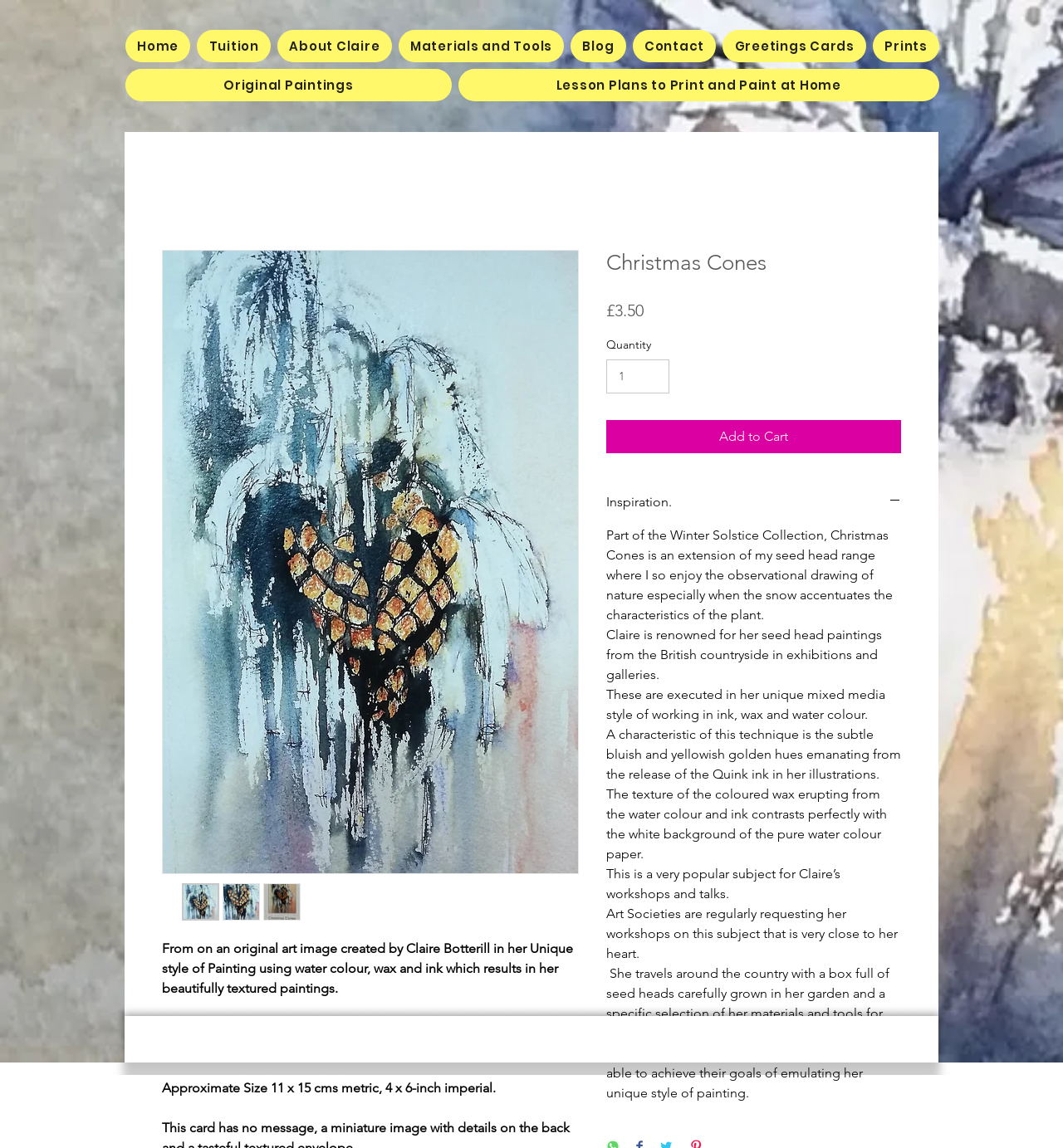Find the bounding box coordinates for the UI element whose description is: "input value="1" aria-label="Quantity" value="1"". The coordinates should be four float numbers between 0 and 1, in the format [left, top, right, bottom].

[0.57, 0.313, 0.63, 0.343]